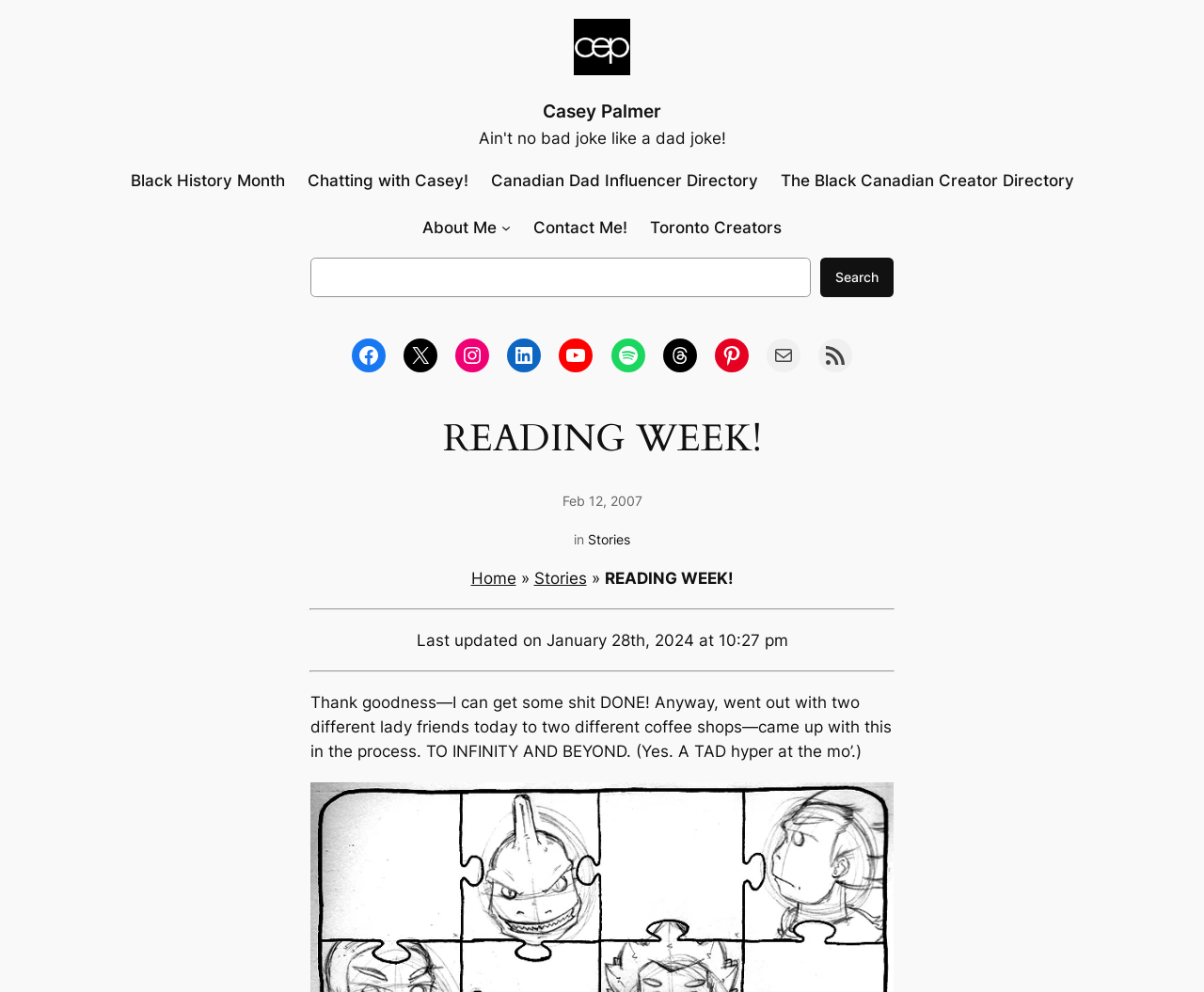Please determine the bounding box coordinates, formatted as (top-left x, top-left y, bottom-right x, bottom-right y), with all values as floating point numbers between 0 and 1. Identify the bounding box of the region described as: Casey Palmer's Pinterest account

[0.594, 0.341, 0.622, 0.375]